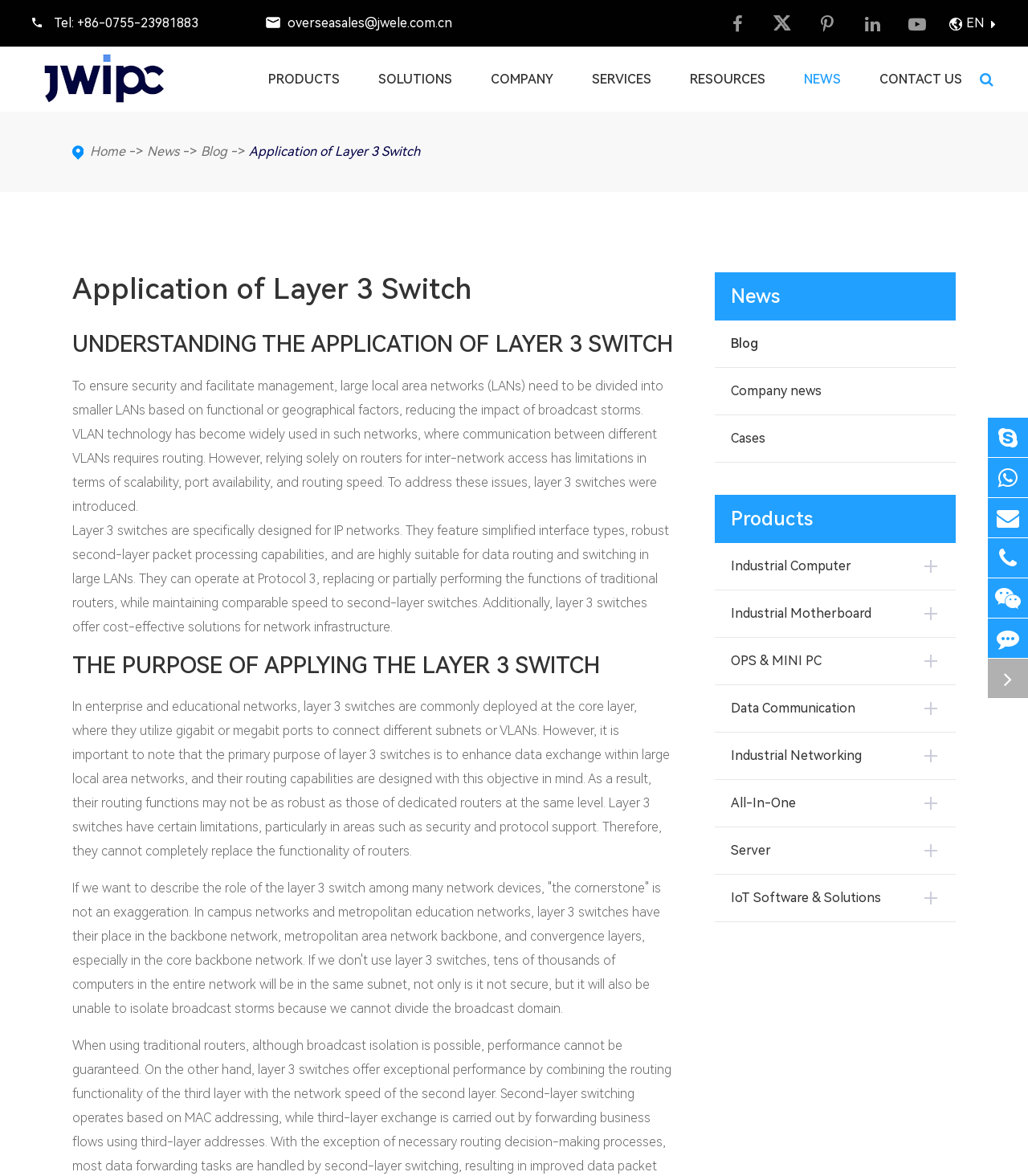Locate the bounding box coordinates of the segment that needs to be clicked to meet this instruction: "Switch to English version".

[0.802, 0.042, 0.892, 0.055]